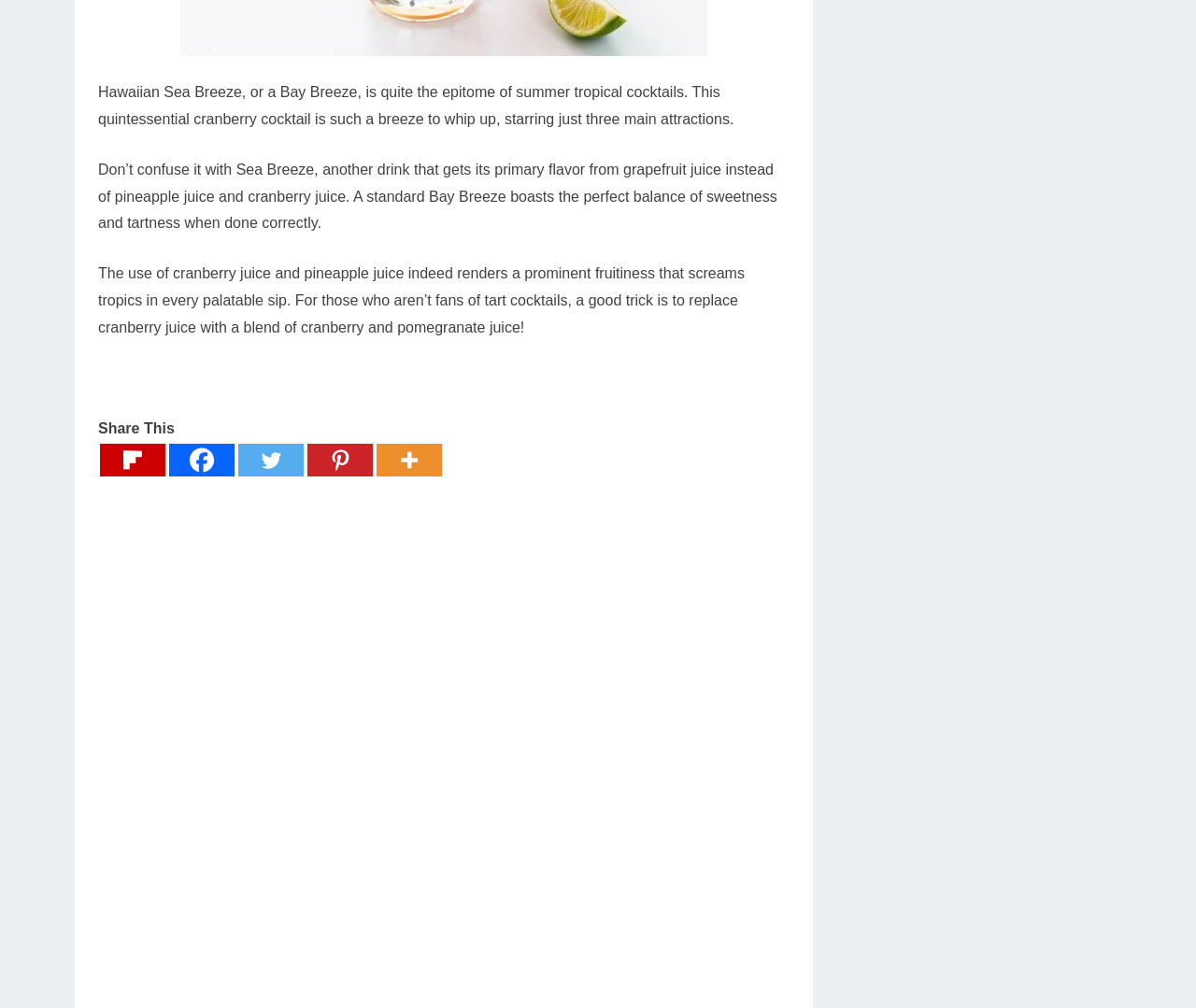What is the vertical position of the 'Share This' text relative to the 'Print Friendly, PDF & Email' button?
Based on the screenshot, answer the question with a single word or phrase.

Above